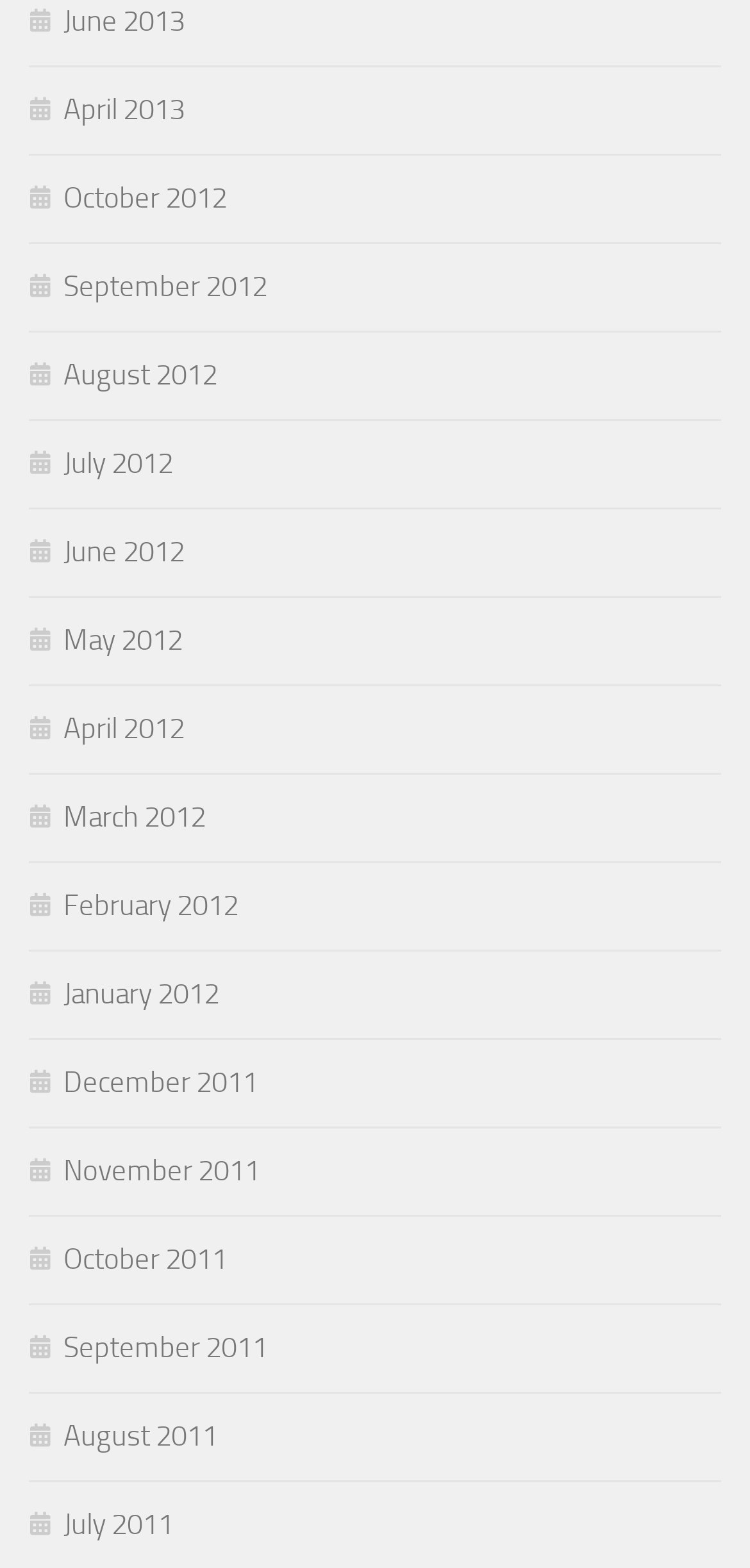What is the common prefix of all link texts?
Give a detailed response to the question by analyzing the screenshot.

I observed that all link texts have a common prefix '', which is a Unicode character that represents a calendar icon.